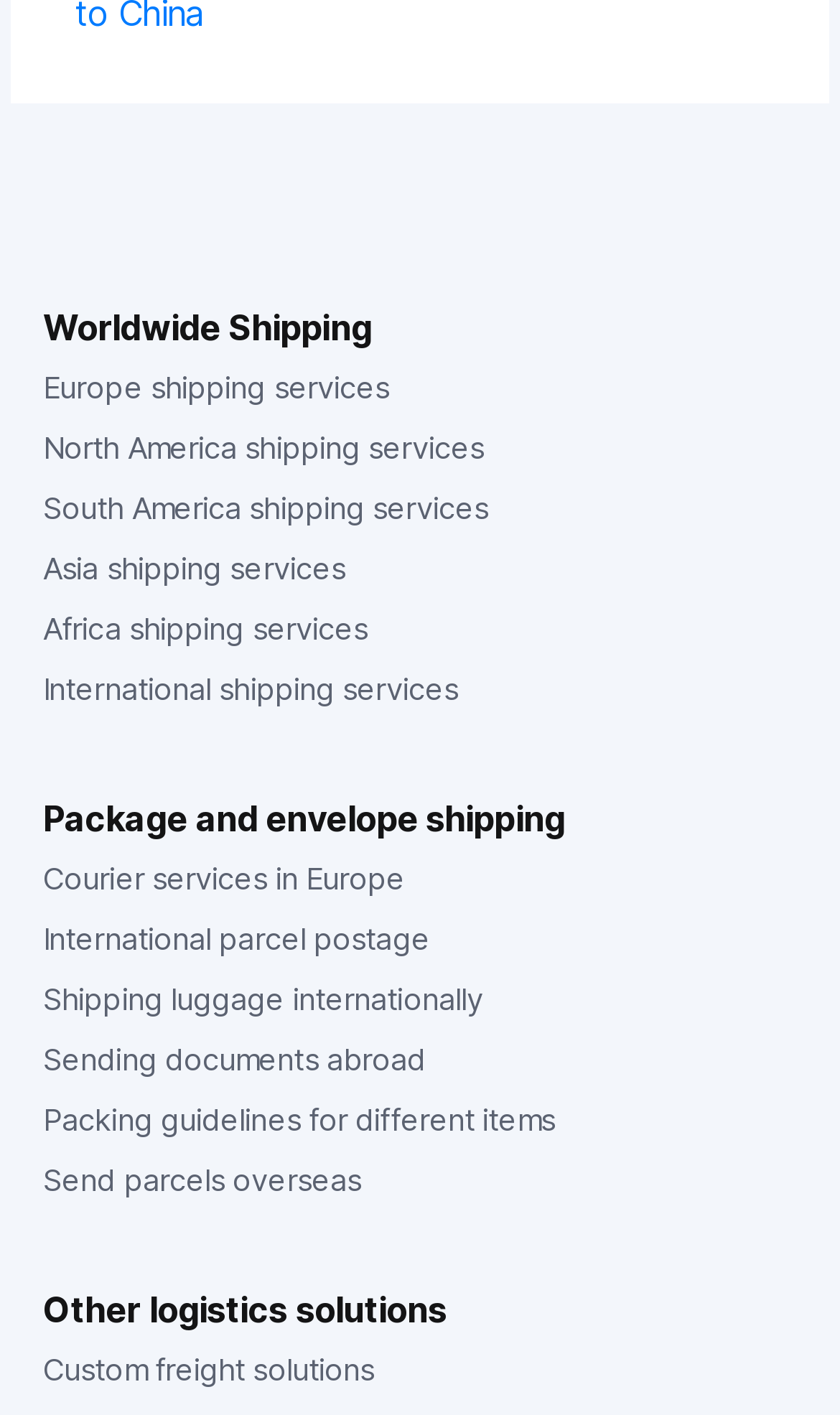Determine the bounding box coordinates of the UI element described below. Use the format (top-left x, top-left y, bottom-right x, bottom-right y) with floating point numbers between 0 and 1: International shipping services

[0.051, 0.468, 0.545, 0.505]